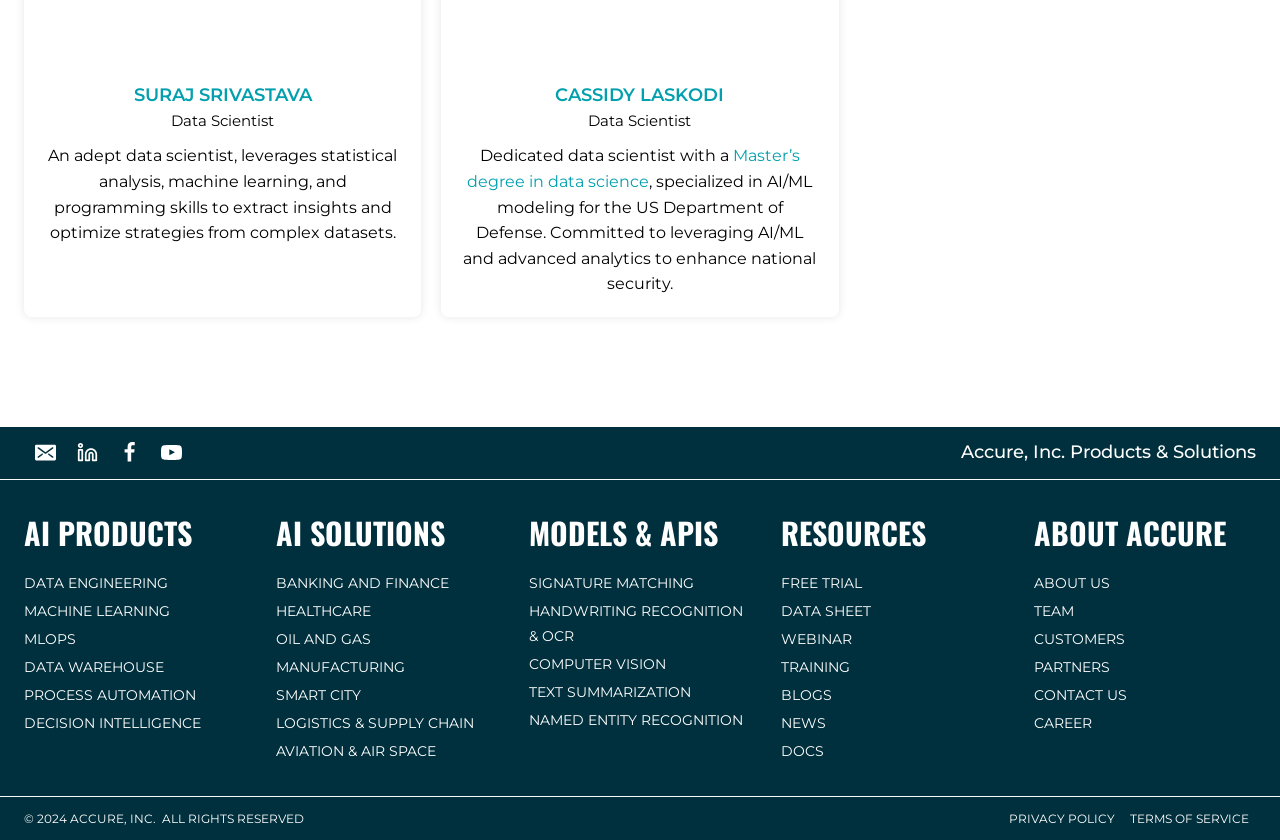How many categories of AI solutions are listed?
Refer to the screenshot and deliver a thorough answer to the question presented.

I counted the number of link elements under the heading 'AI SOLUTIONS', which represent different categories of AI solutions. I found seven such elements, corresponding to Banking and Finance, Healthcare, Oil and Gas, Manufacturing, Smart City, Logistics & Supply Chain, and Aviation & Air Space.